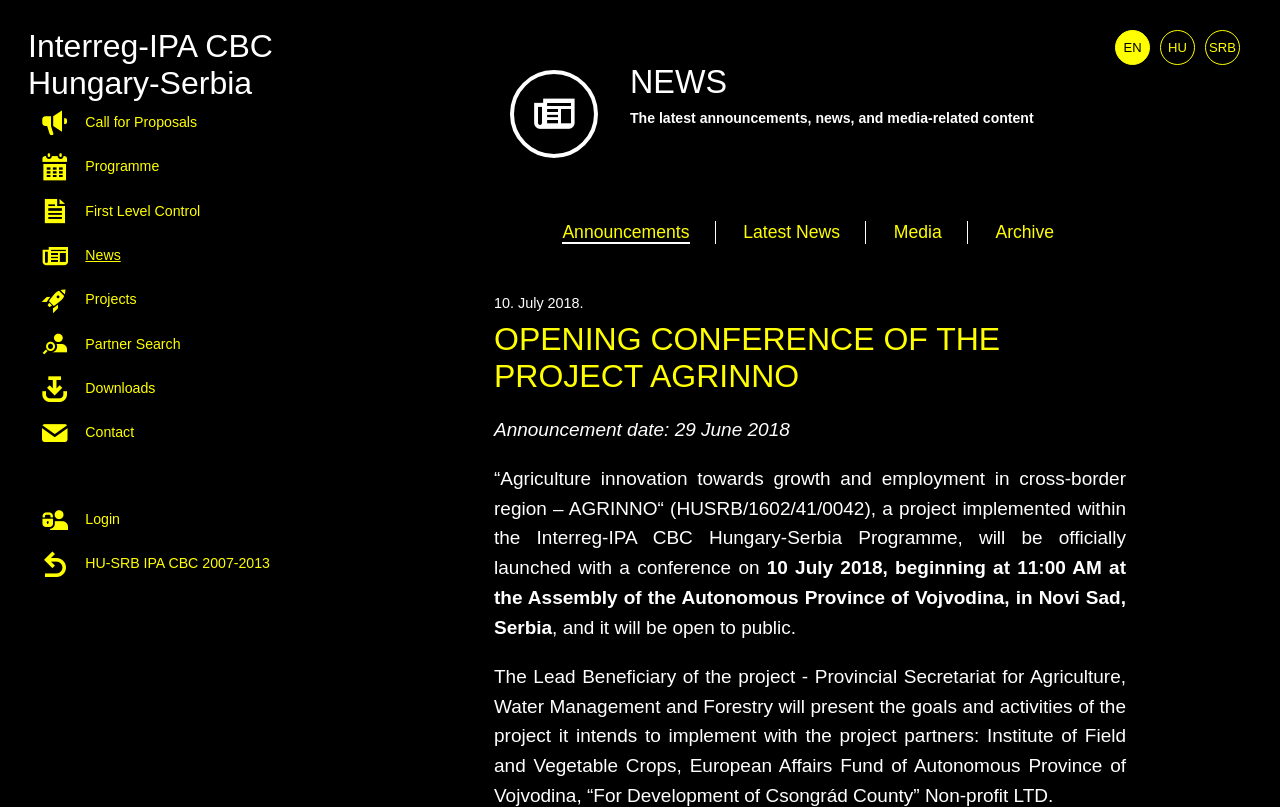Specify the bounding box coordinates (top-left x, top-left y, bottom-right x, bottom-right y) of the UI element in the screenshot that matches this description: Partner Search

[0.03, 0.398, 0.266, 0.453]